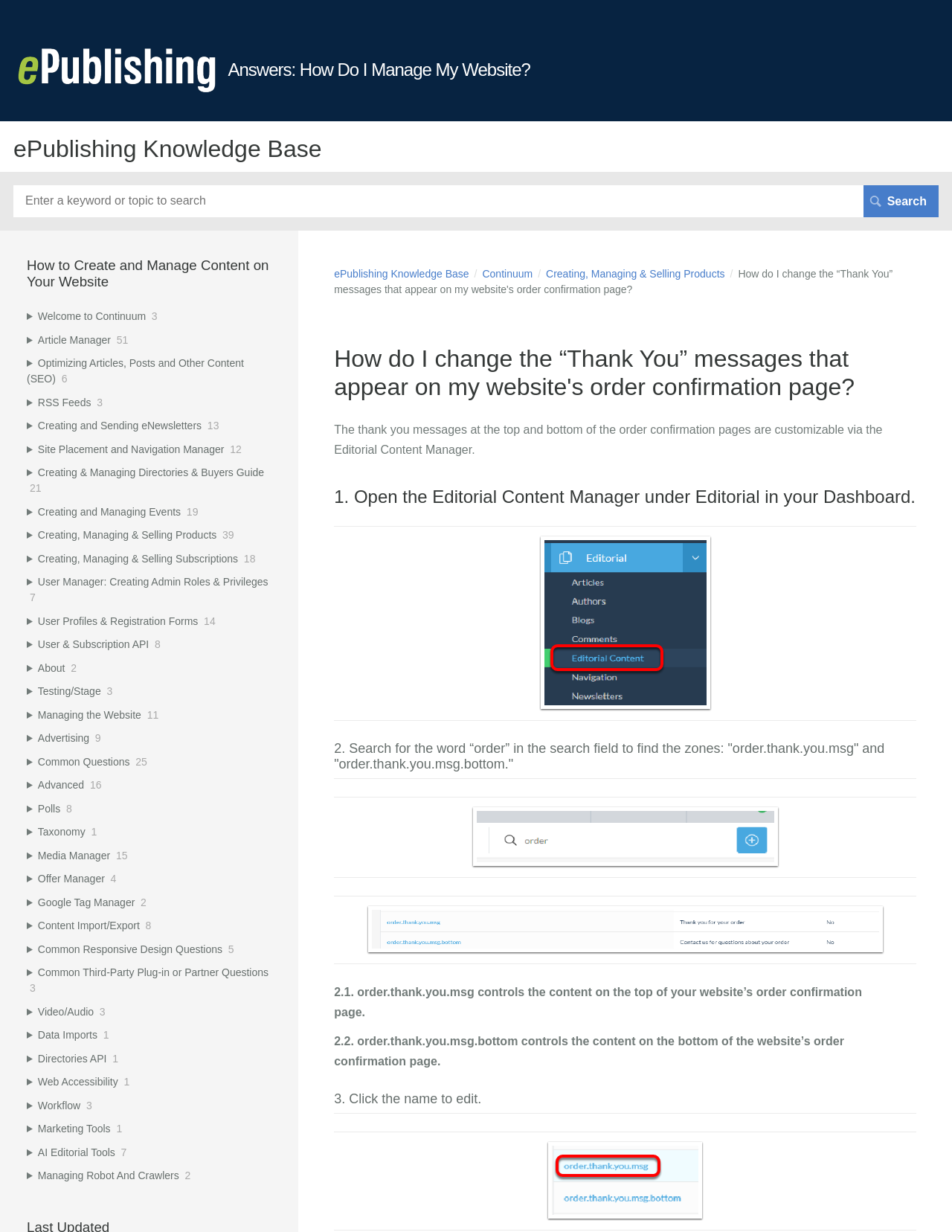Generate the text content of the main headline of the webpage.

Answers: How Do I Manage My Website?